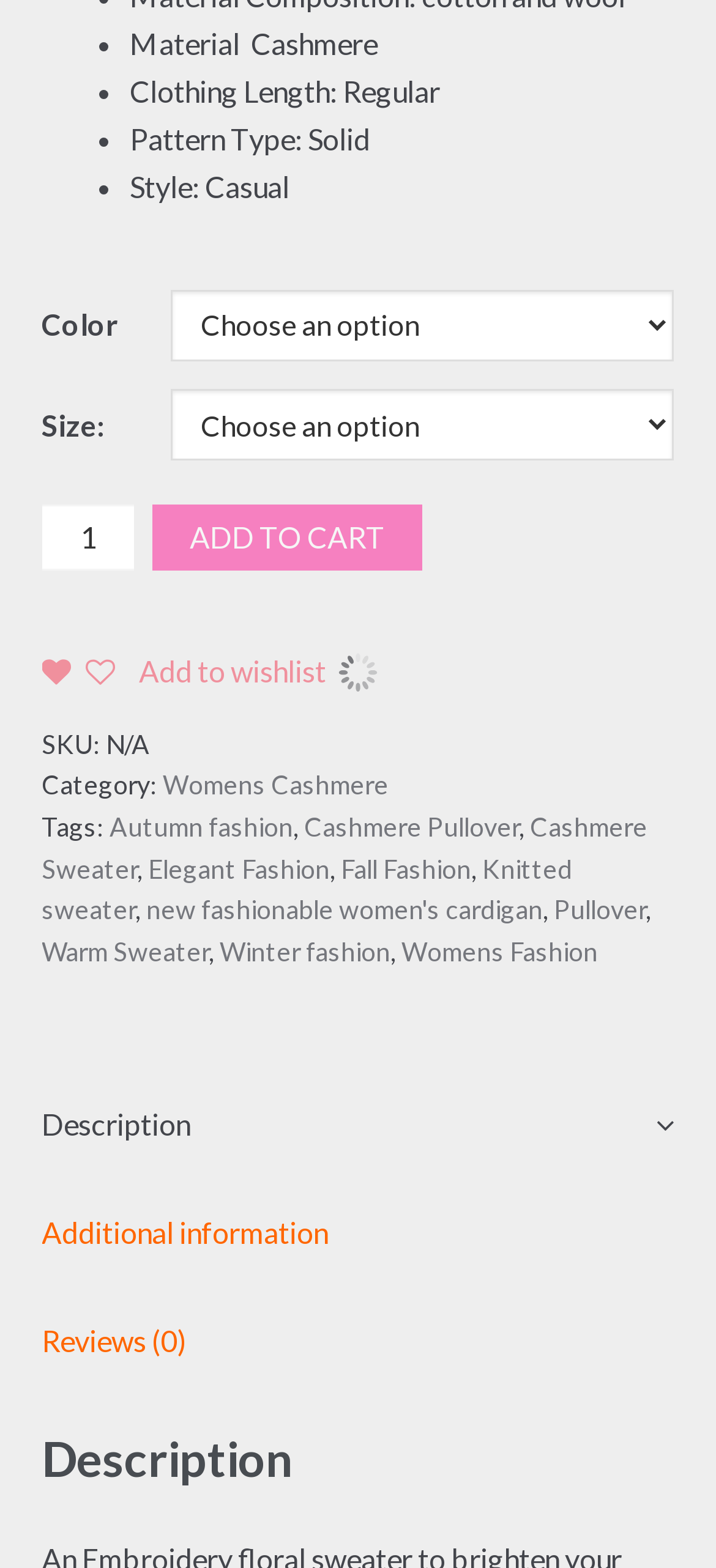Using floating point numbers between 0 and 1, provide the bounding box coordinates in the format (top-left x, top-left y, bottom-right x, bottom-right y). Locate the UI element described here: Cashmere Pullover

[0.425, 0.517, 0.725, 0.537]